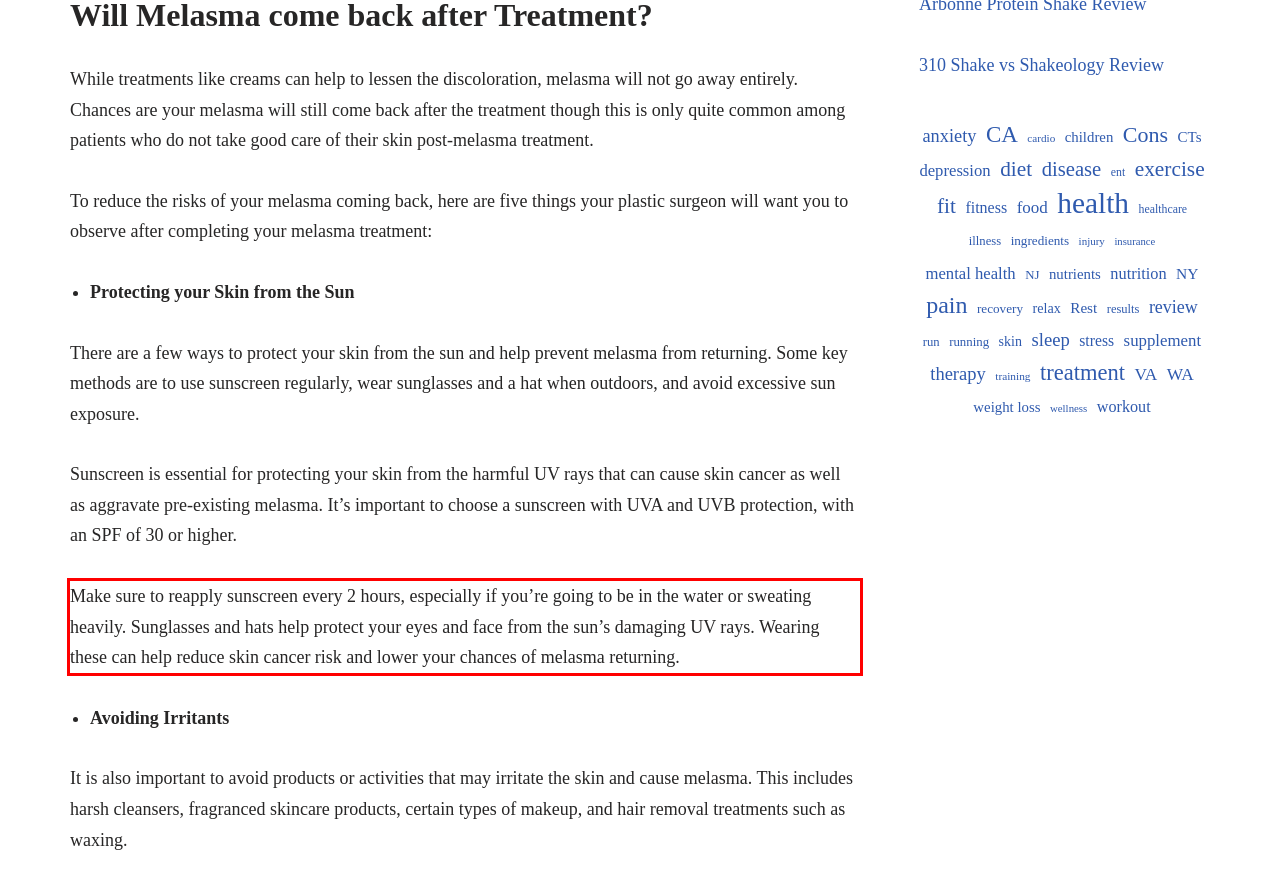In the given screenshot, locate the red bounding box and extract the text content from within it.

Make sure to reapply sunscreen every 2 hours, especially if you’re going to be in the water or sweating heavily. Sunglasses and hats help protect your eyes and face from the sun’s damaging UV rays. Wearing these can help reduce skin cancer risk and lower your chances of melasma returning.